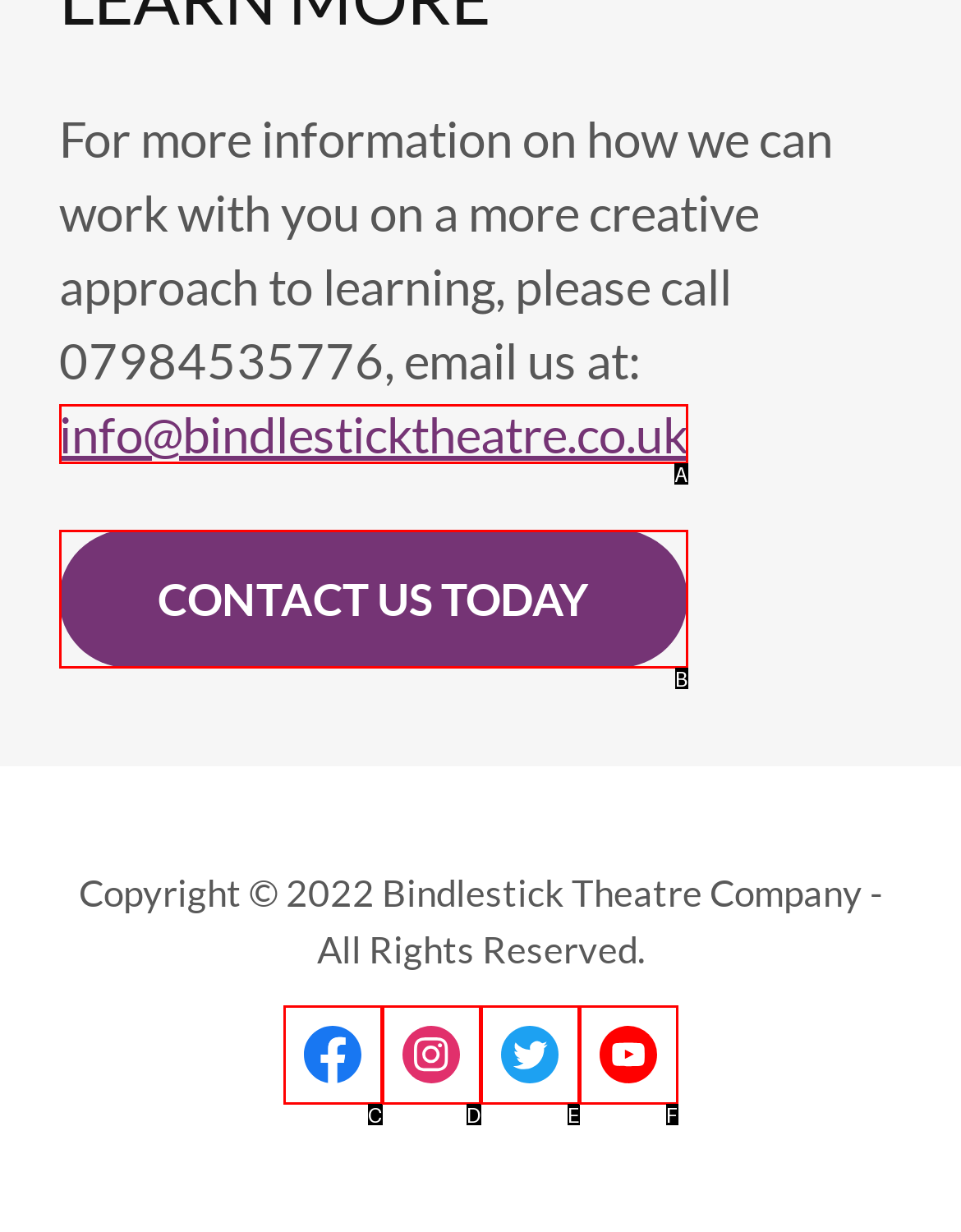Select the letter from the given choices that aligns best with the description: Leave a Comment. Reply with the specific letter only.

None